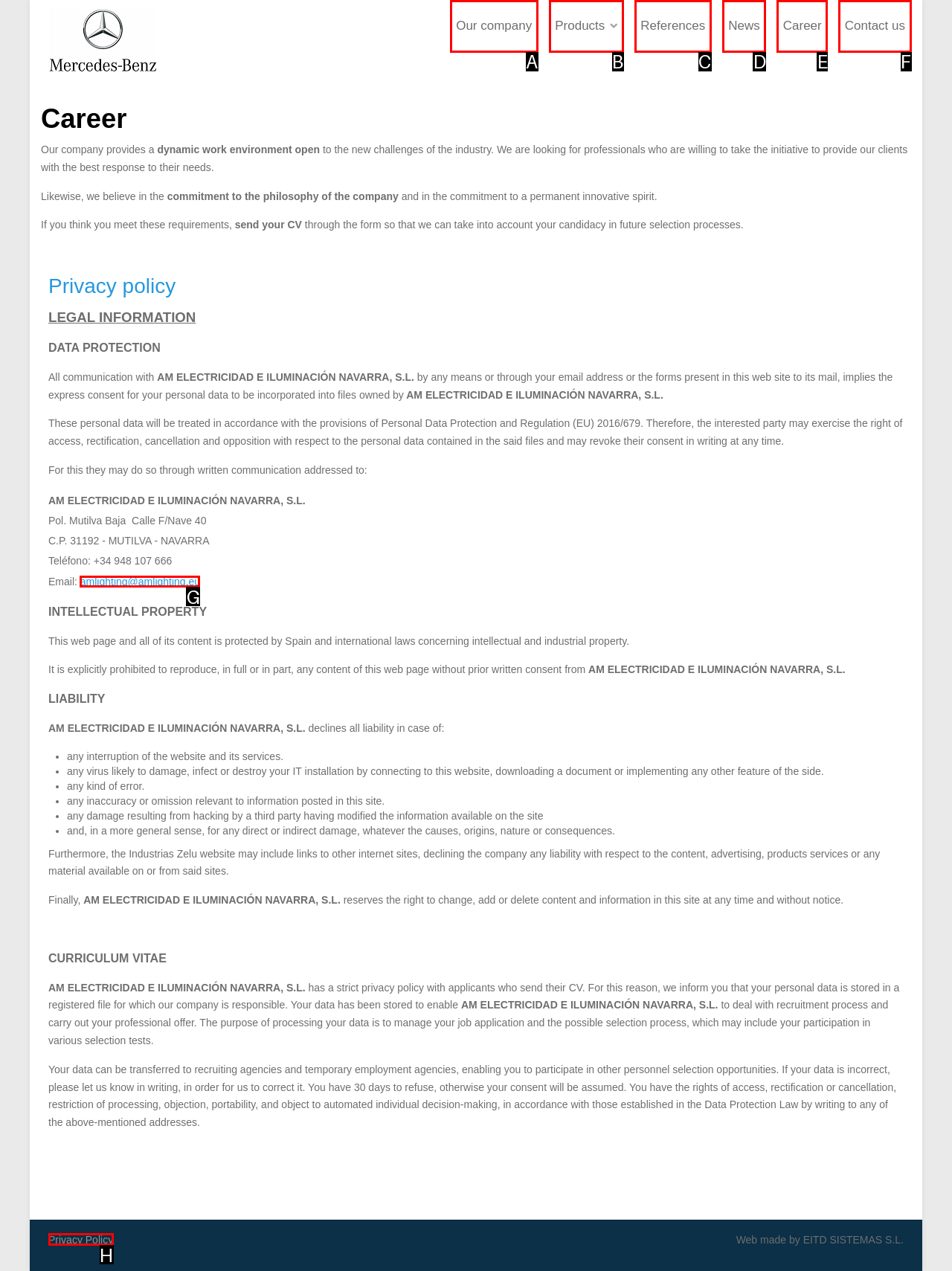Select the letter of the UI element you need to click to complete this task: Click on 'amlighting@amlighting.eu'.

G